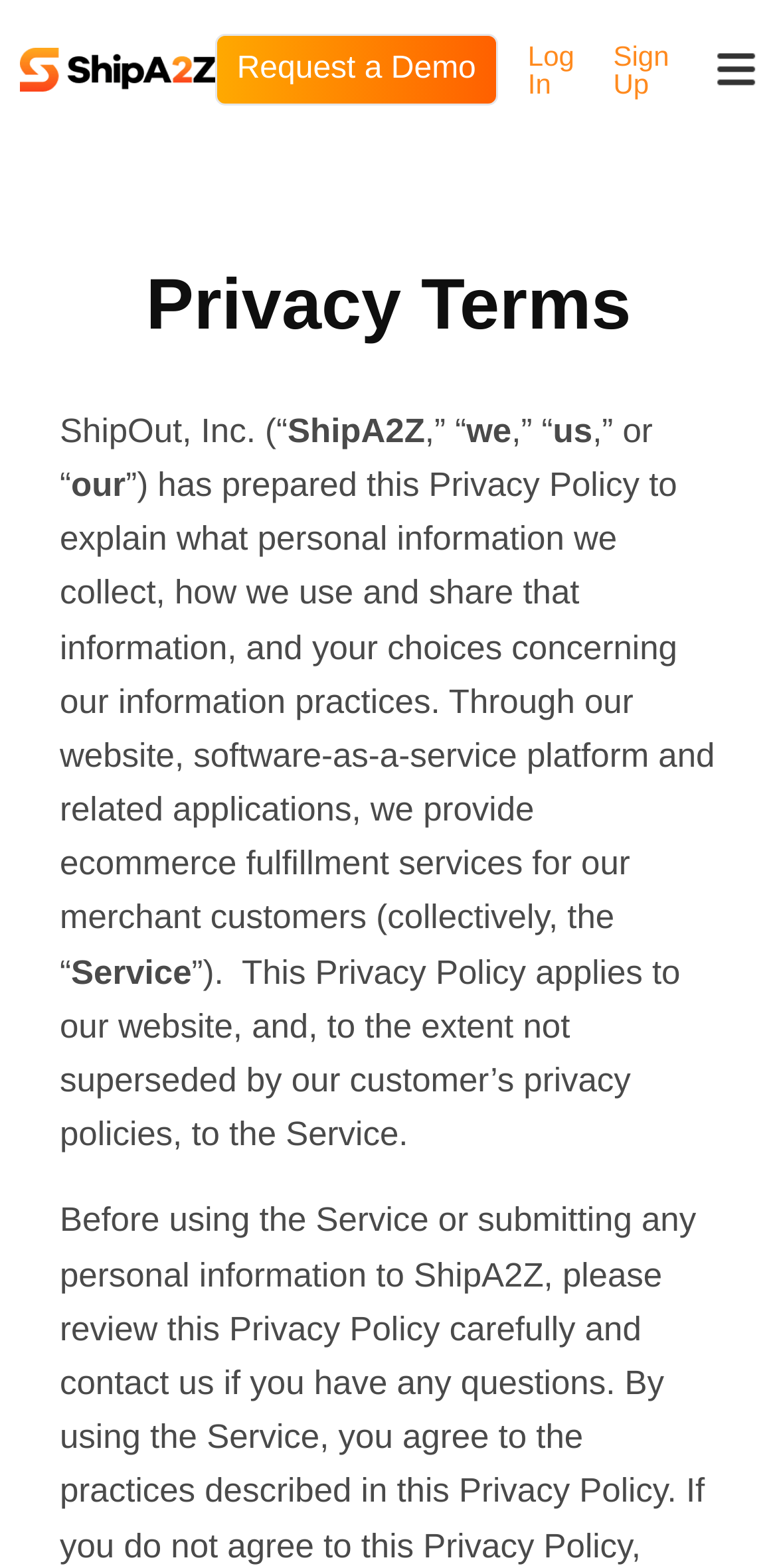Using details from the image, please answer the following question comprehensively:
What is the scope of the company's privacy policy?

The company's privacy policy applies to its website and service, which includes its software-as-a-service platform and related applications.